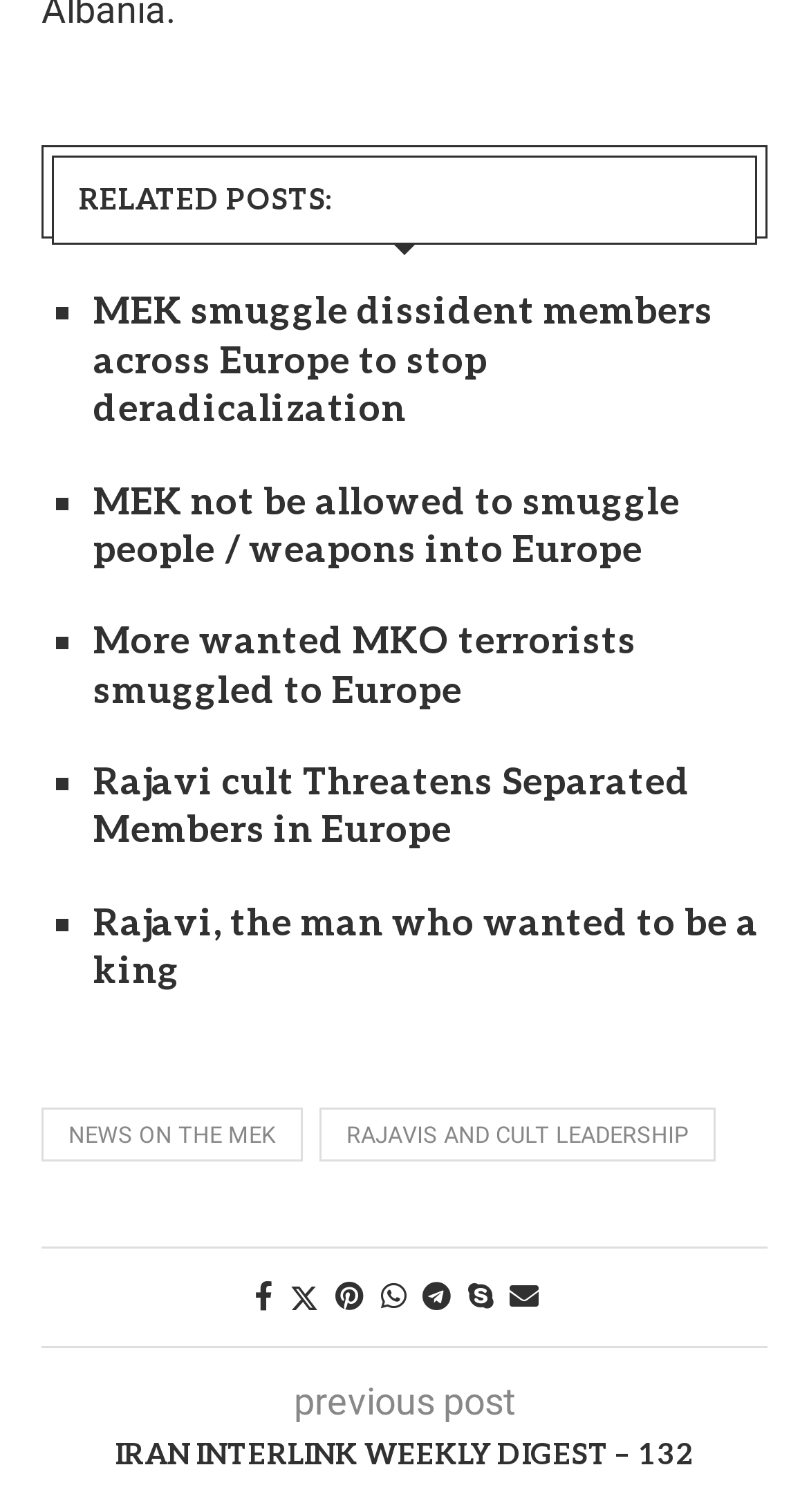How many main categories are listed?
Give a detailed and exhaustive answer to the question.

I analyzed the links and found two main categories: 'NEWS ON THE MEK' and 'RAJAVIS AND CULT LEADERSHIP'. These categories are listed separately, suggesting that they are two main categories.